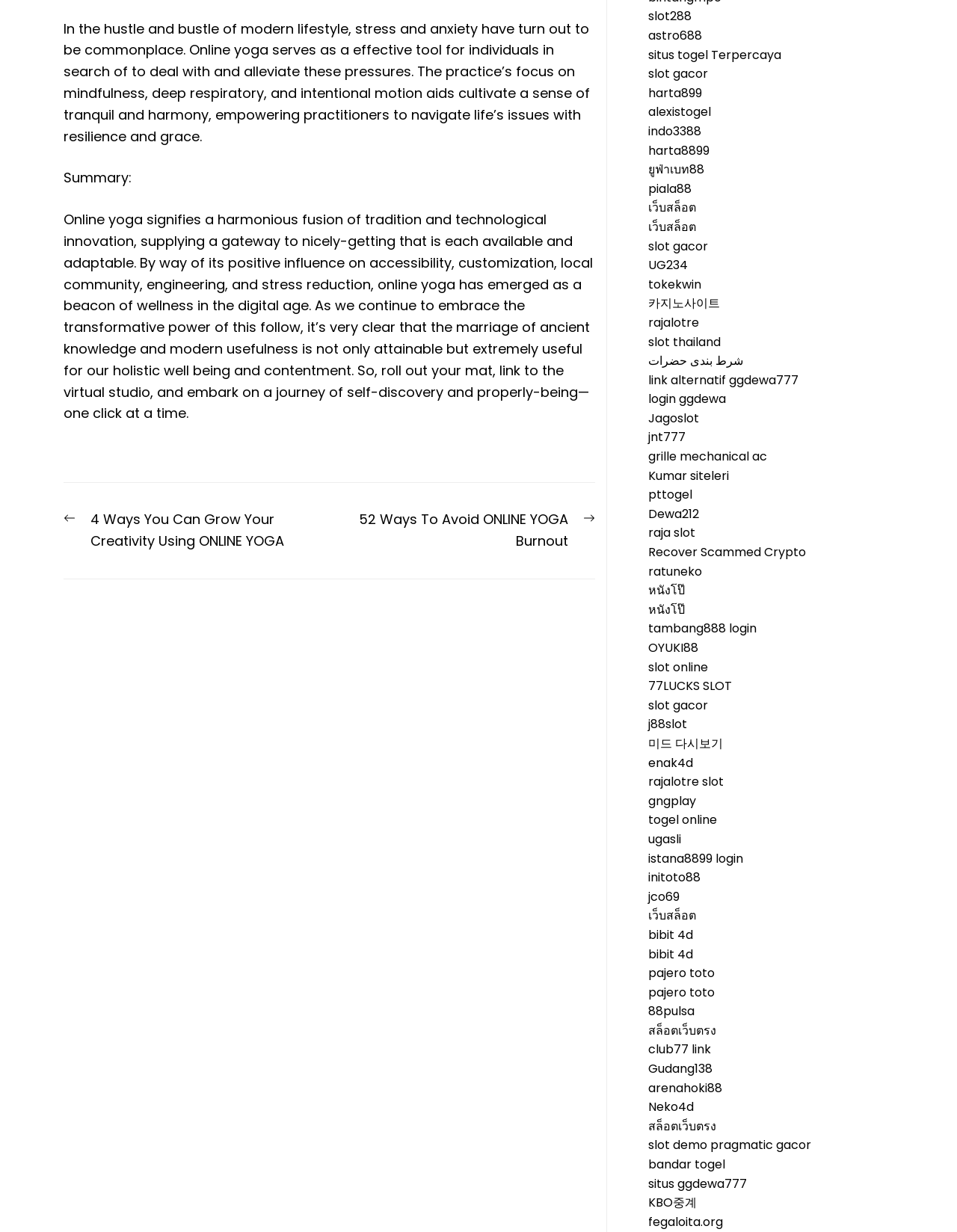Specify the bounding box coordinates of the area that needs to be clicked to achieve the following instruction: "Click on 'slot288'".

[0.677, 0.006, 0.723, 0.02]